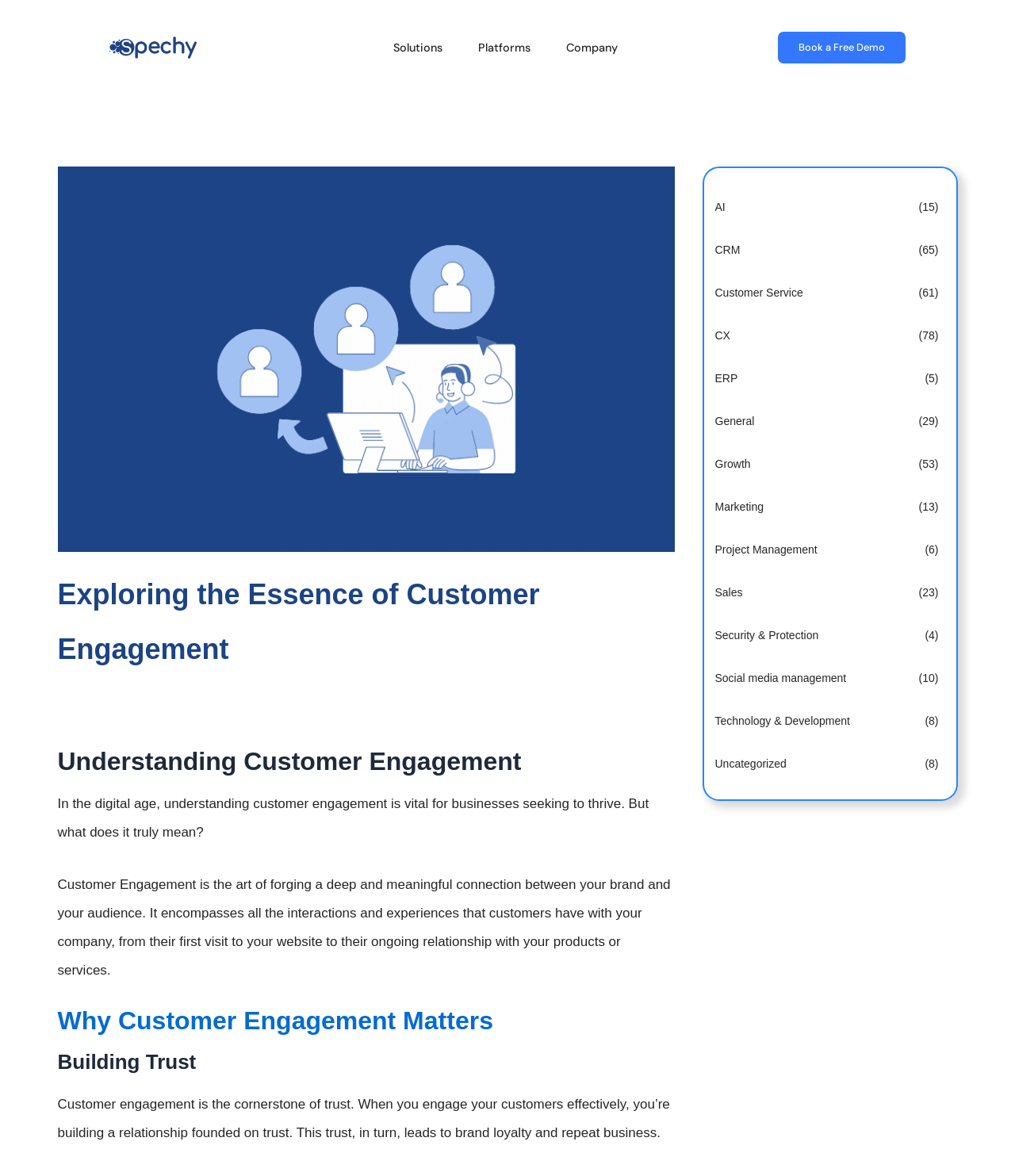Find the primary header on the webpage and provide its text.

Exploring the Essence of Customer Engagement